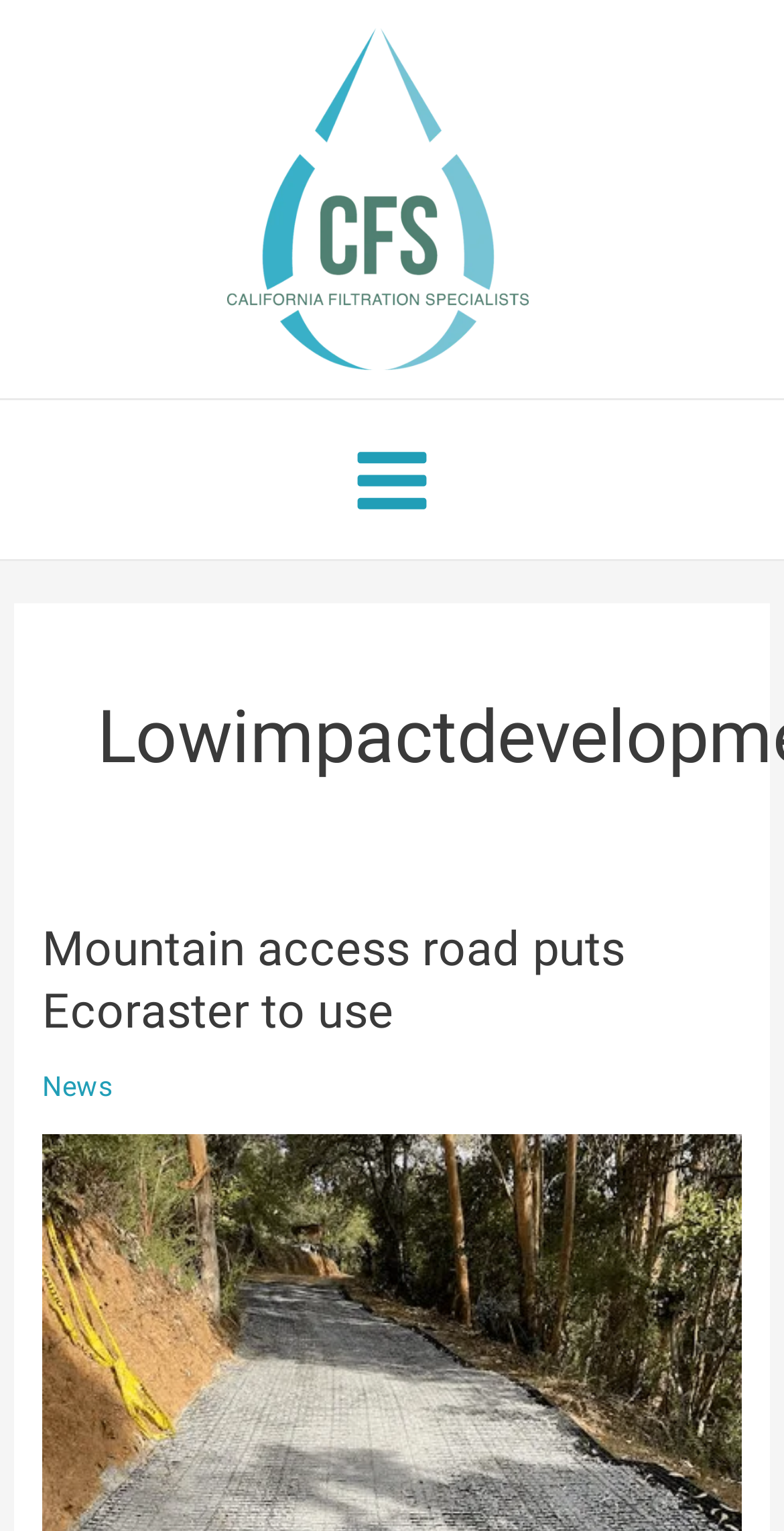What is the name of the company?
Can you provide a detailed and comprehensive answer to the question?

The company name can be found in the top-left corner of the webpage, where it is written as a link and also accompanied by an image with the same name.